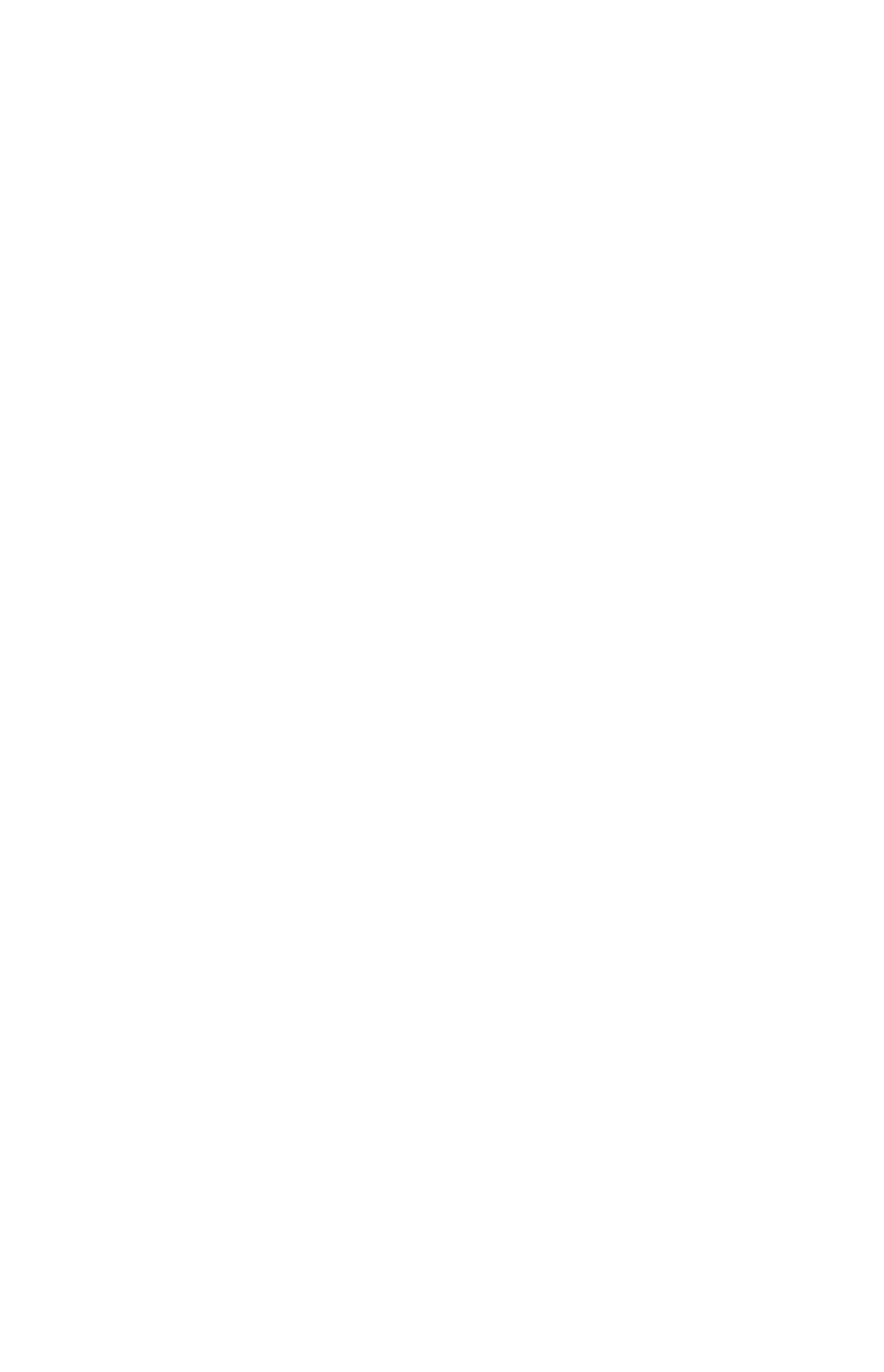Use a single word or phrase to answer the question: 
How many links are there at the bottom of the webpage?

2